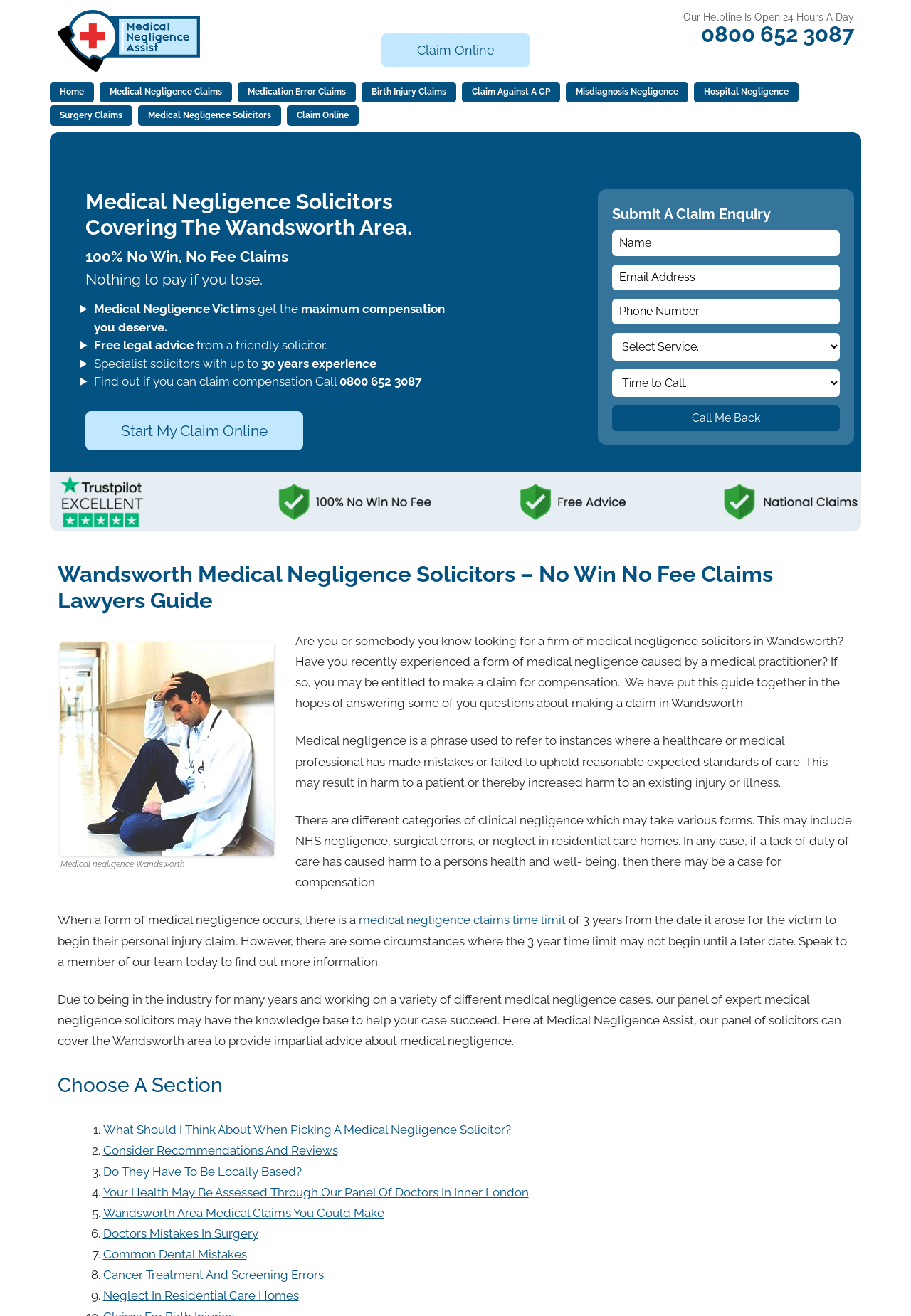Determine the bounding box coordinates for the clickable element to execute this instruction: "Call me back". Provide the coordinates as four float numbers between 0 and 1, i.e., [left, top, right, bottom].

[0.671, 0.308, 0.921, 0.328]